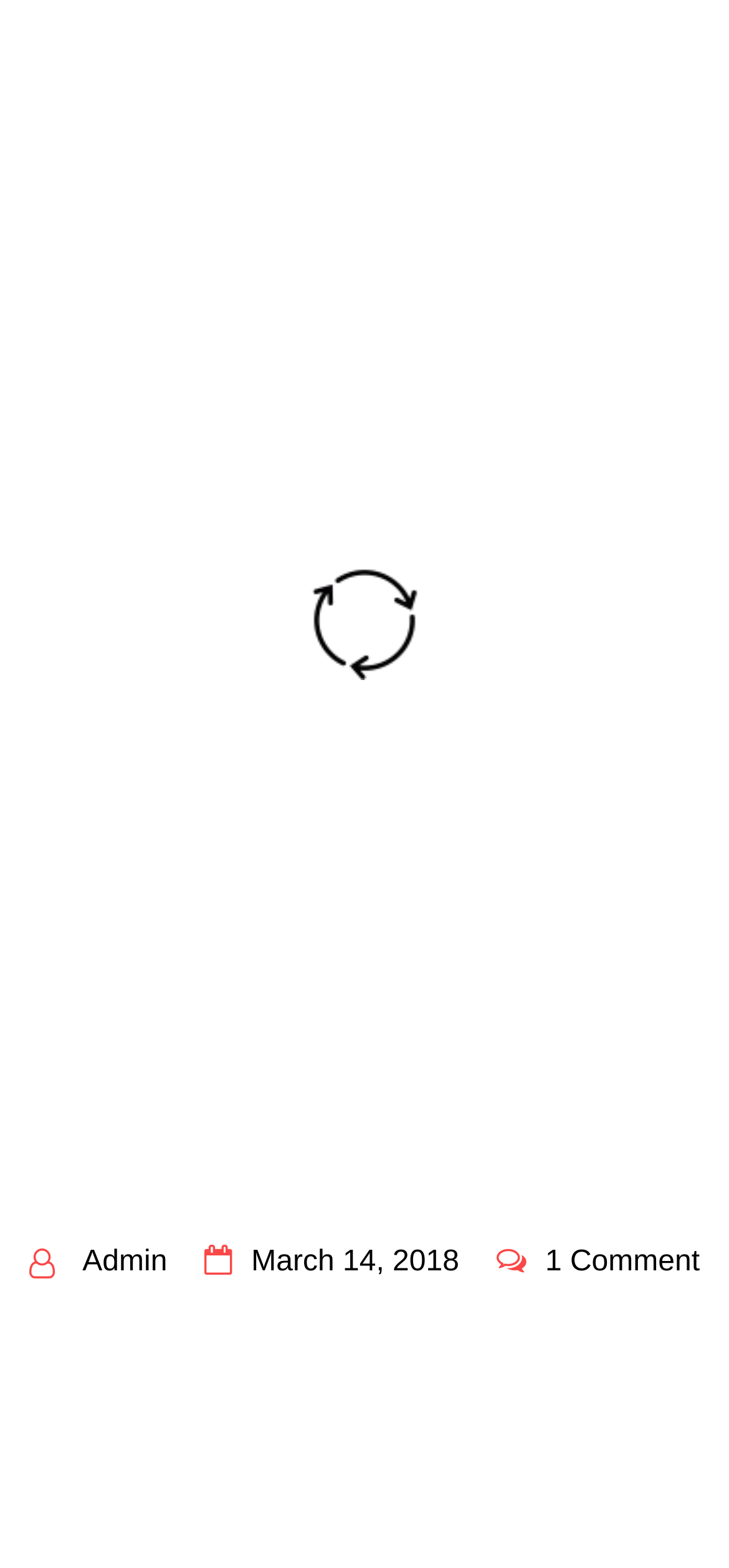How many comments are there on this blog post?
Analyze the screenshot and provide a detailed answer to the question.

The number of comments can be found in the link '1 Comment' which is located at the bottom of the webpage. This link suggests that there is only one comment on this blog post.